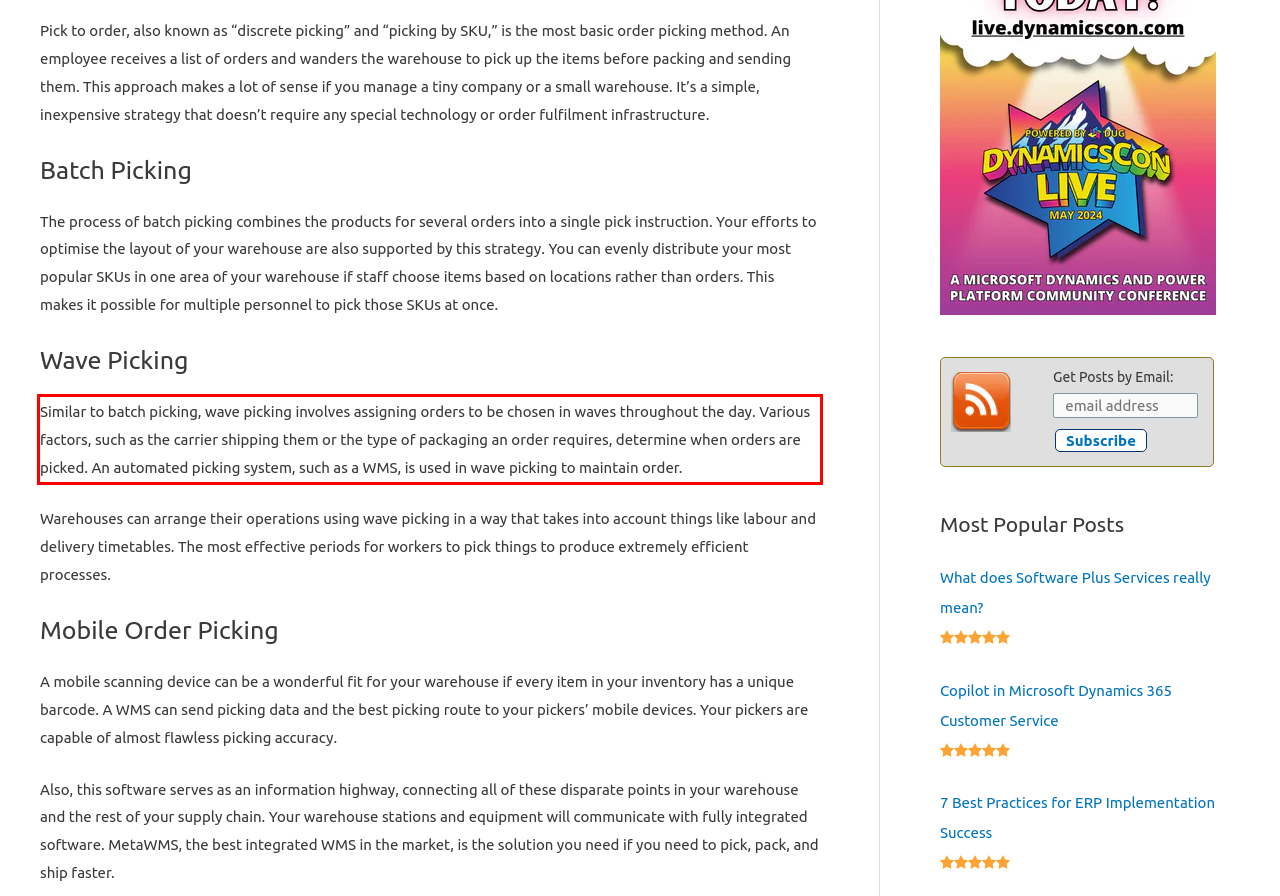You are provided with a screenshot of a webpage that includes a red bounding box. Extract and generate the text content found within the red bounding box.

Similar to batch picking, wave picking involves assigning orders to be chosen in waves throughout the day. Various factors, such as the carrier shipping them or the type of packaging an order requires, determine when orders are picked. An automated picking system, such as a WMS, is used in wave picking to maintain order.